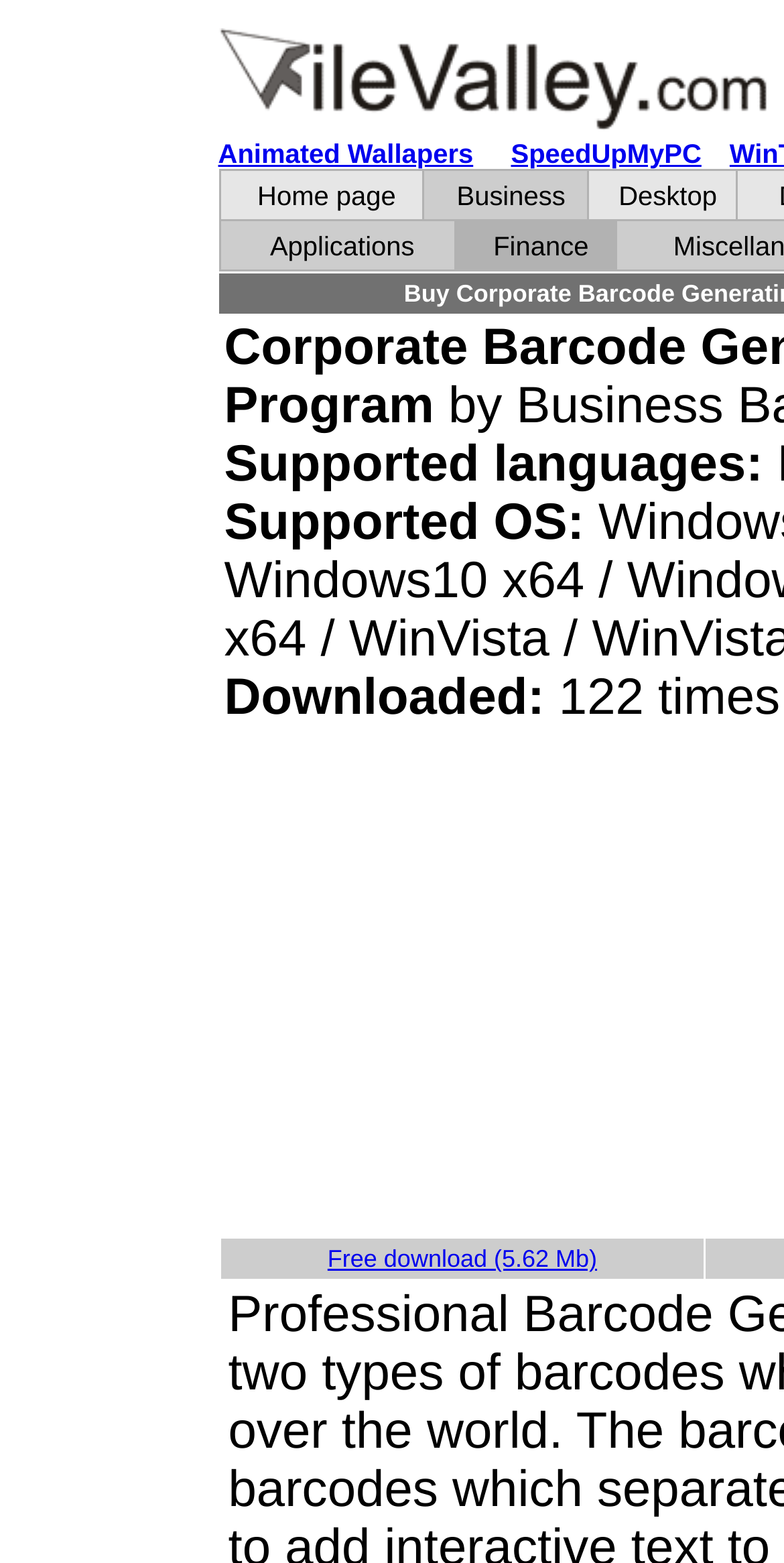Select the bounding box coordinates of the element I need to click to carry out the following instruction: "Download Corporate Barcode Generating Program".

[0.418, 0.797, 0.762, 0.815]